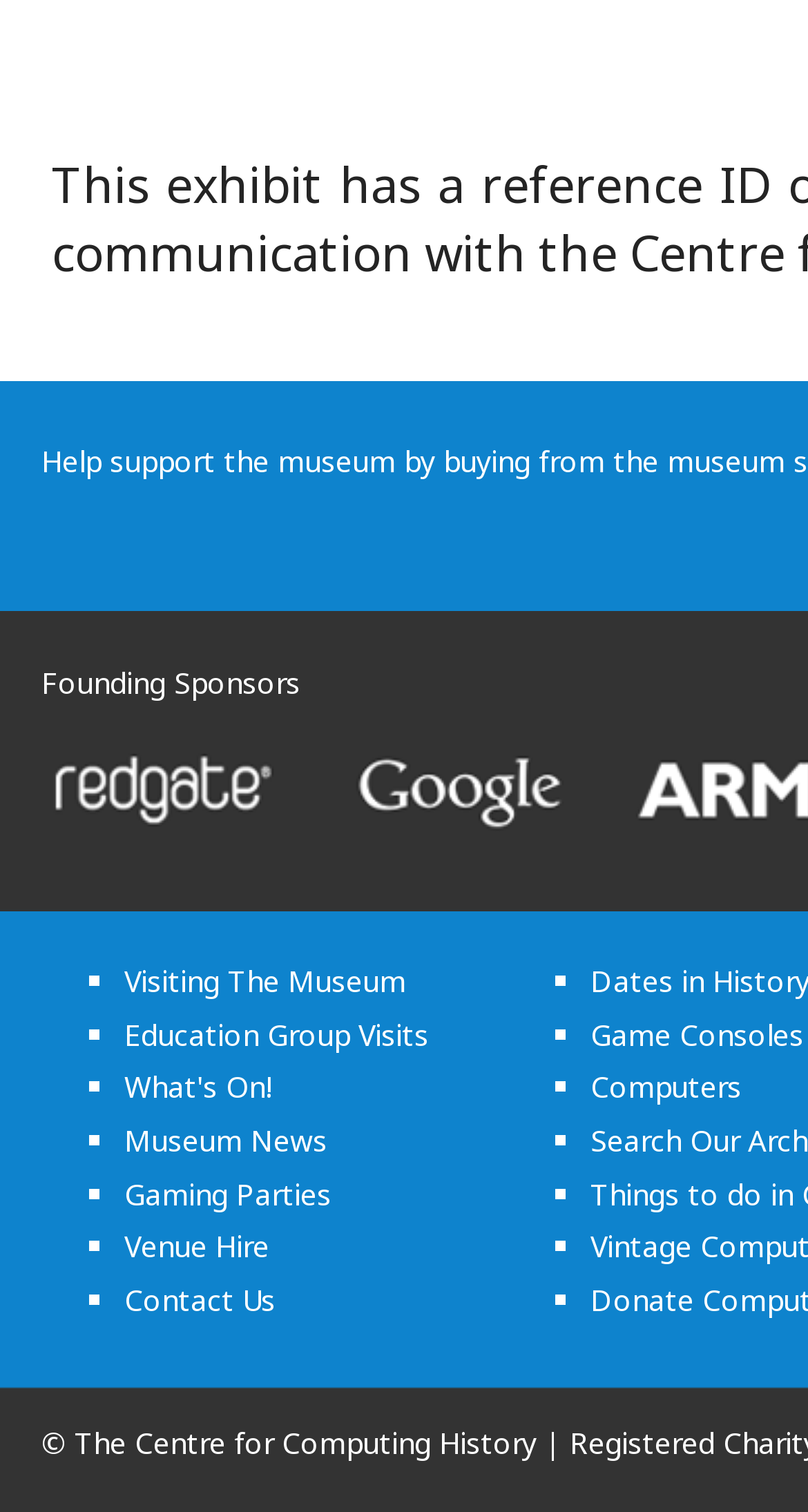Based on the image, provide a detailed and complete answer to the question: 
What is the name of the museum?

The webpage does not explicitly mention the name of the museum. Although it has links to various pages like 'Visiting The Museum', 'Education Group Visits', and 'Museum News', it does not provide the name of the museum.